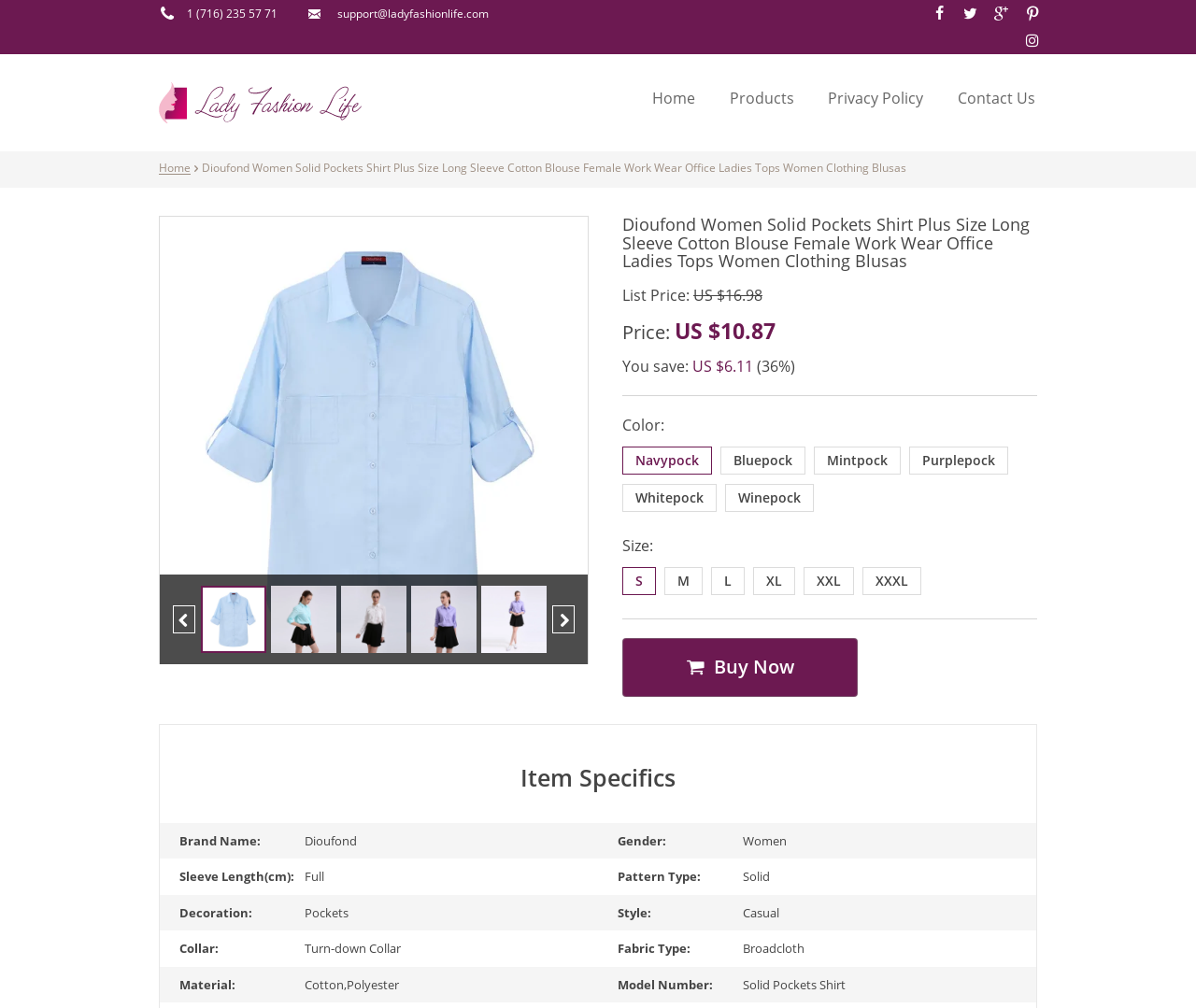What is the purpose of the product?
Carefully analyze the image and provide a detailed answer to the question.

I found the purpose by looking at the product description, which mentions 'Female Work Wear Office Ladies Tops' as one of the categories the product belongs to.